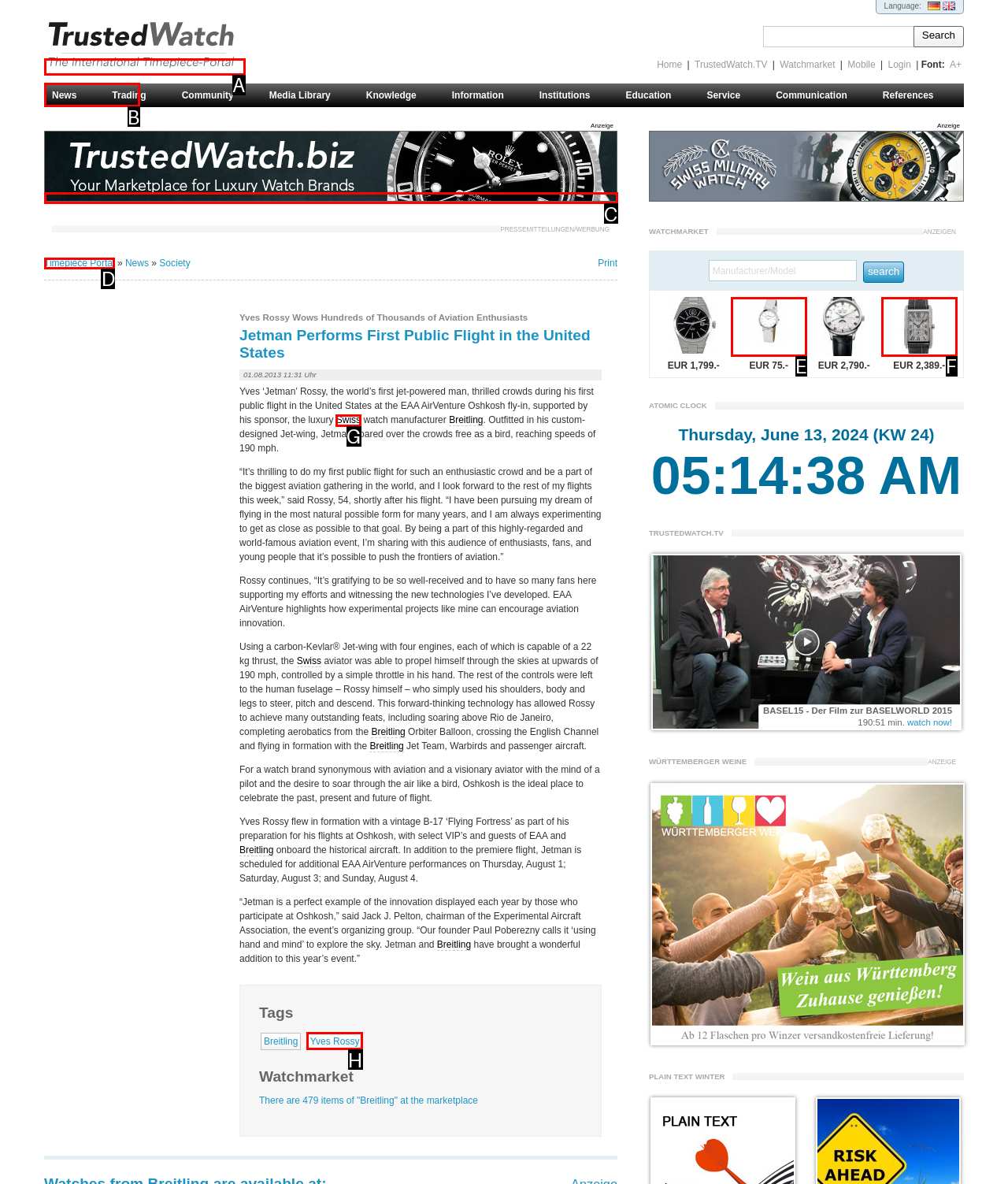Given the description: Timepiece Portal, select the HTML element that matches it best. Reply with the letter of the chosen option directly.

D